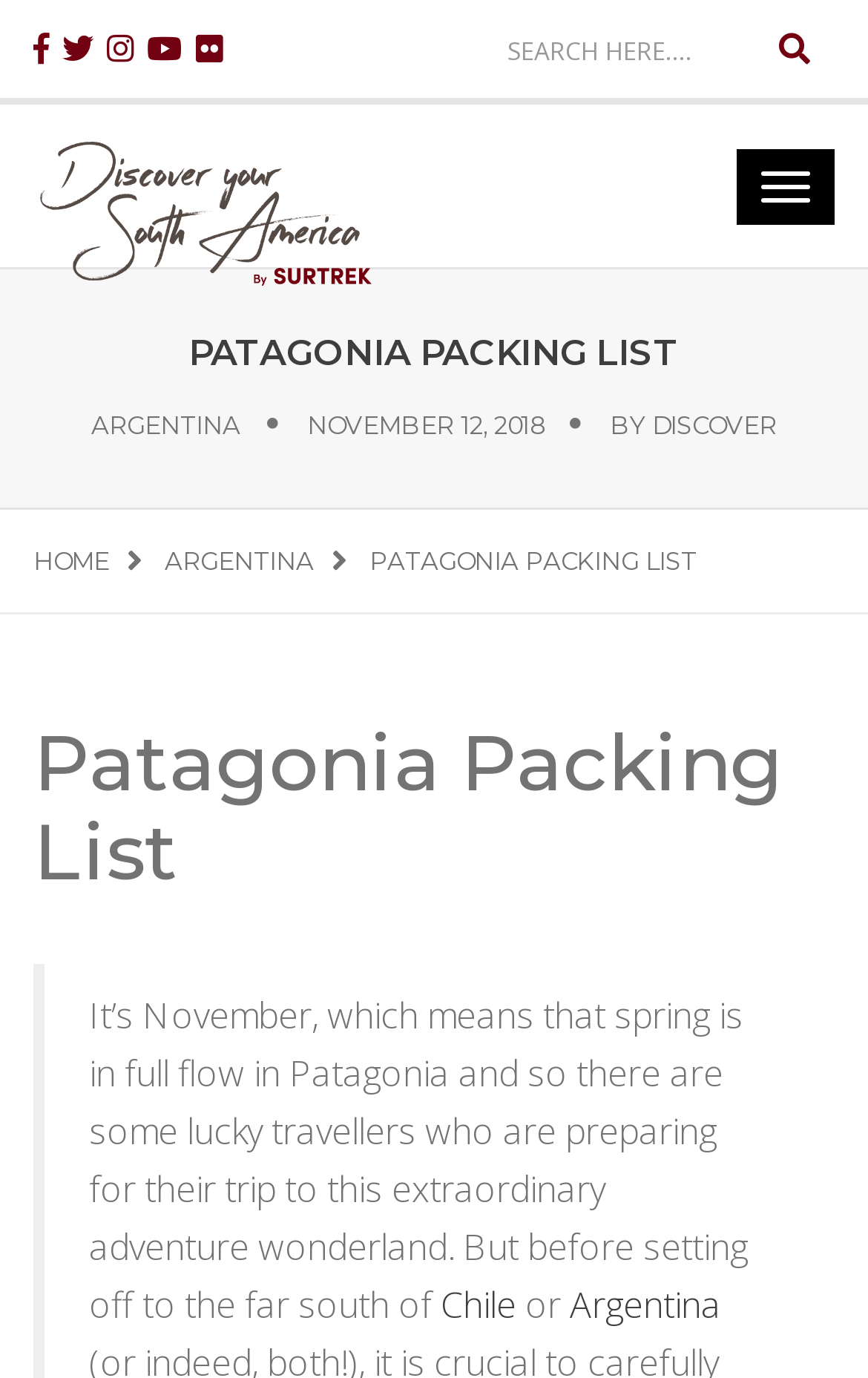Please specify the bounding box coordinates of the area that should be clicked to accomplish the following instruction: "Read Björn: Lightweight, Simple, and Cross-Platform GUI Programming?". The coordinates should consist of four float numbers between 0 and 1, i.e., [left, top, right, bottom].

None